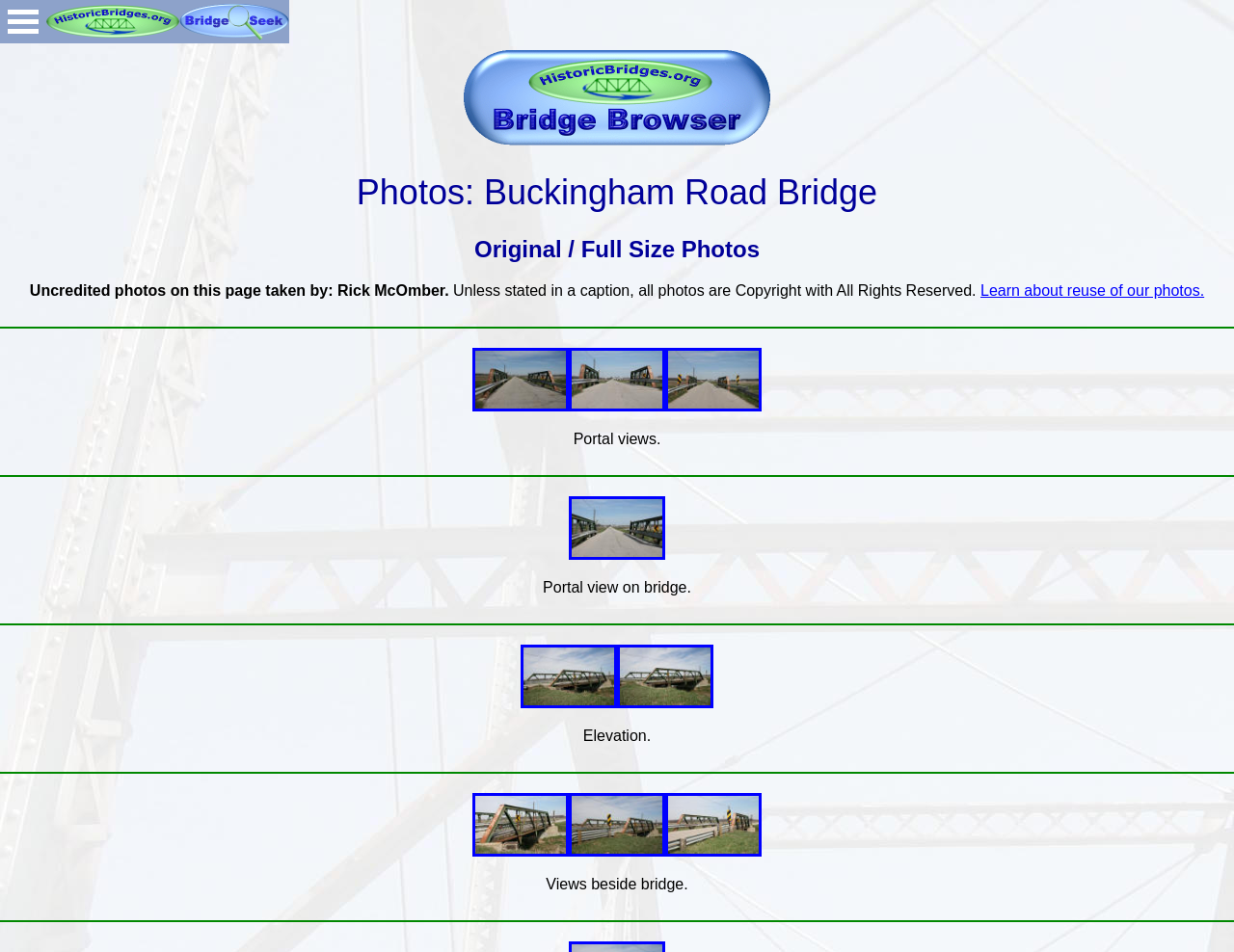Please mark the clickable region by giving the bounding box coordinates needed to complete this instruction: "Go to the home page".

[0.0, 0.061, 0.234, 0.111]